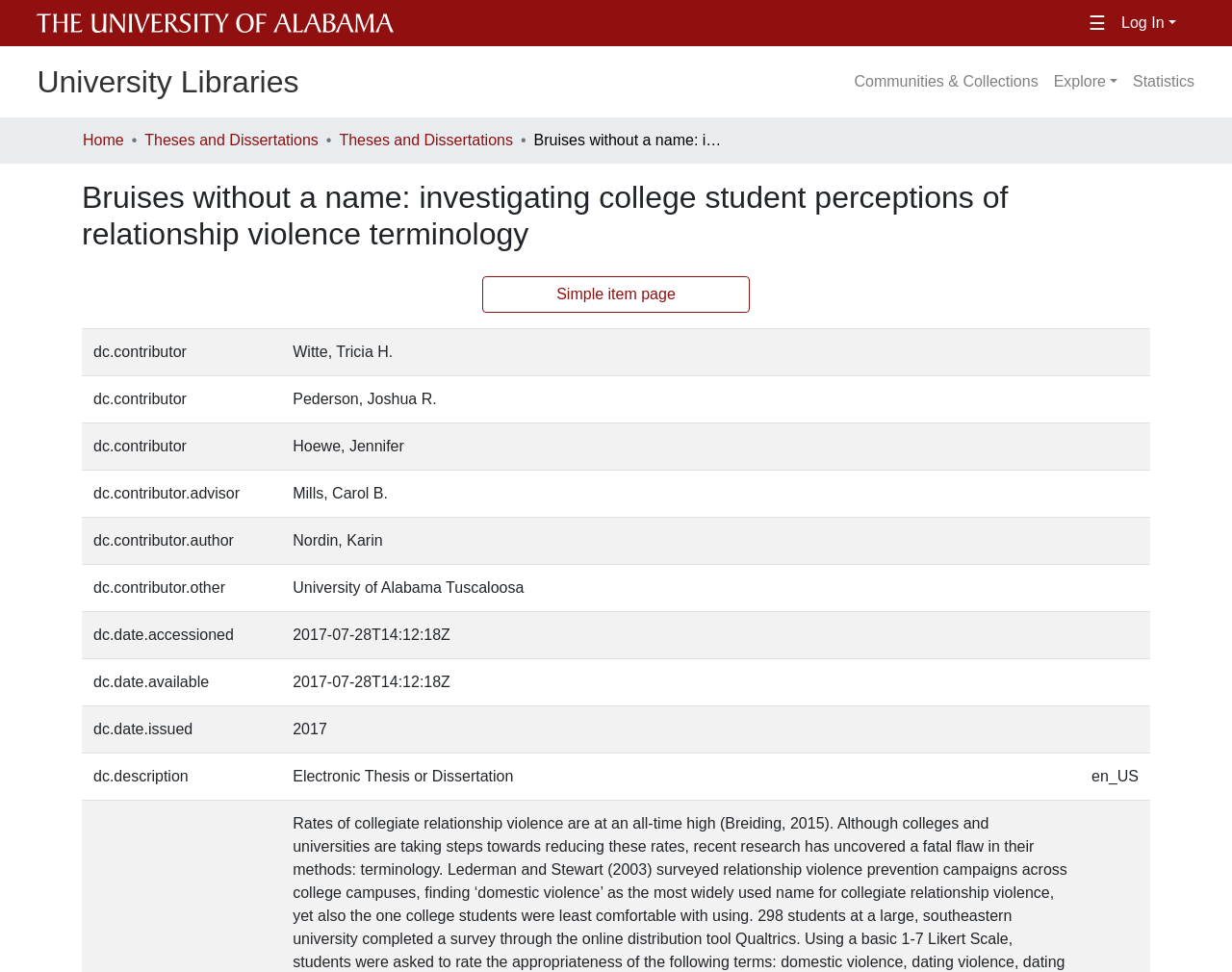Indicate the bounding box coordinates of the clickable region to achieve the following instruction: "Log in to the system."

[0.907, 0.015, 0.958, 0.032]